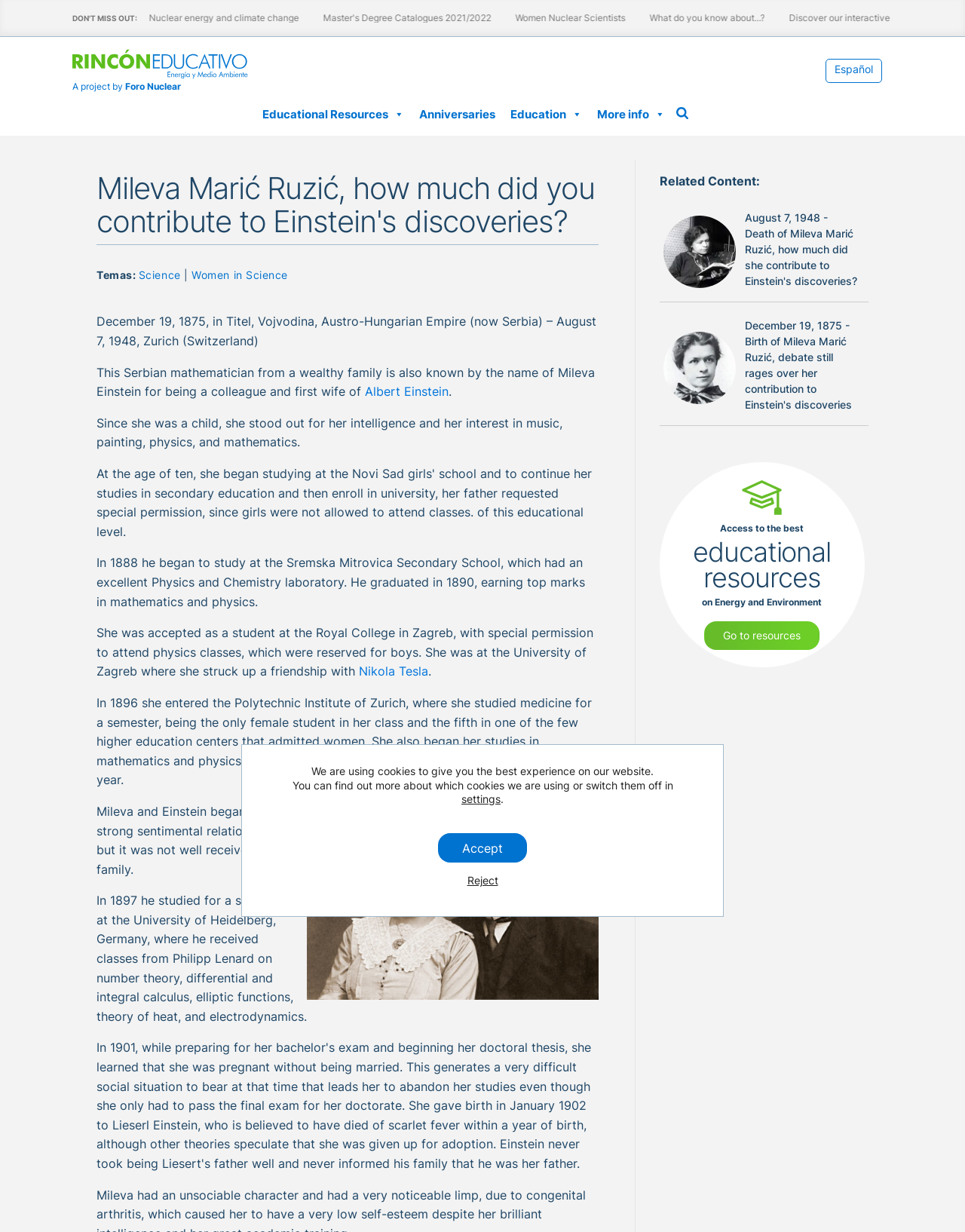Please identify the bounding box coordinates of the region to click in order to complete the given instruction: "Learn more about Albert Einstein". The coordinates should be four float numbers between 0 and 1, i.e., [left, top, right, bottom].

[0.378, 0.312, 0.465, 0.324]